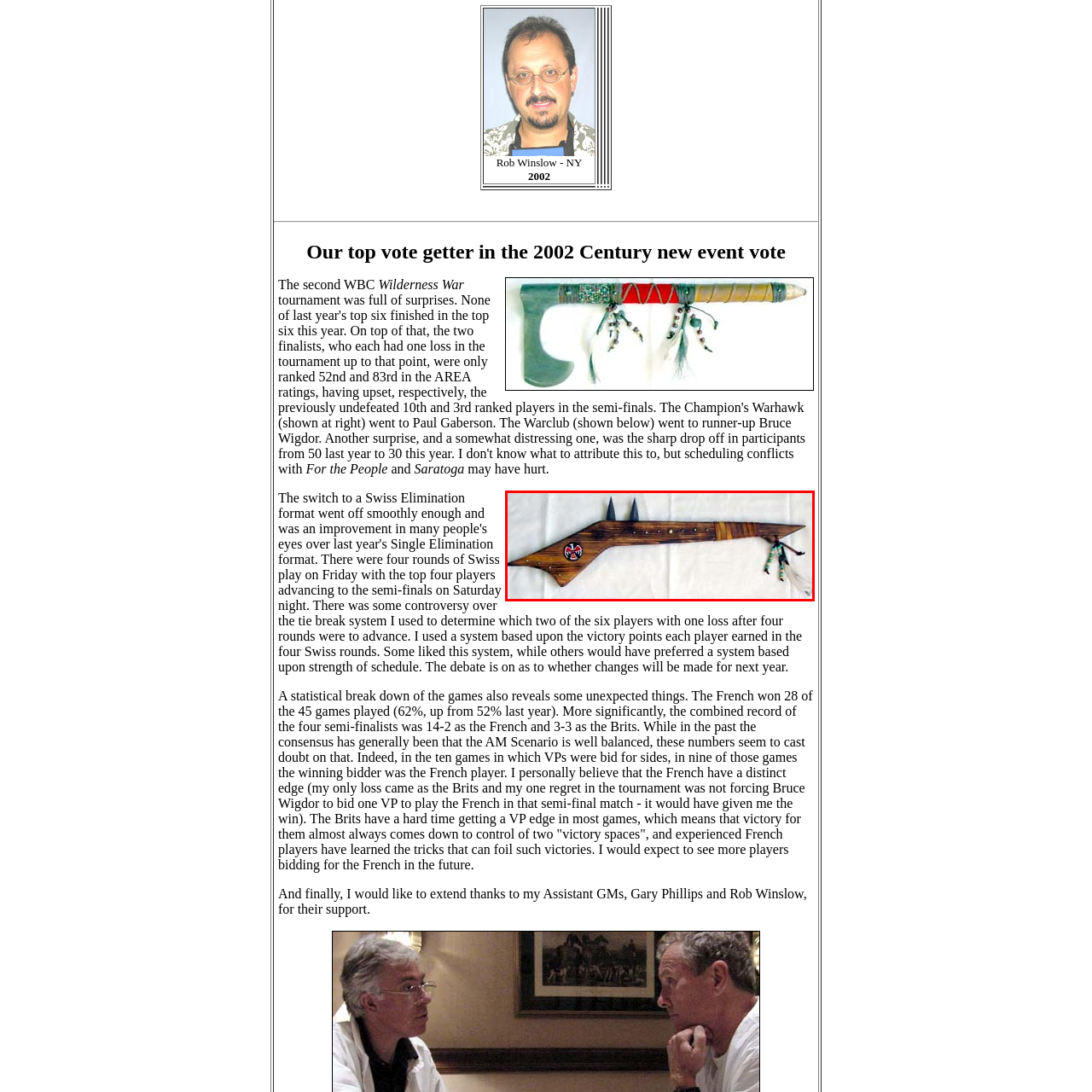Take a close look at the image marked with a red boundary and thoroughly answer the ensuing question using the information observed in the image:
What is attached near the base of the artifact?

According to the caption, 'ornamental elements, such as beads and feathers, are attached near the base' of the artifact, which adds to its cultural authenticity and aesthetic appeal.